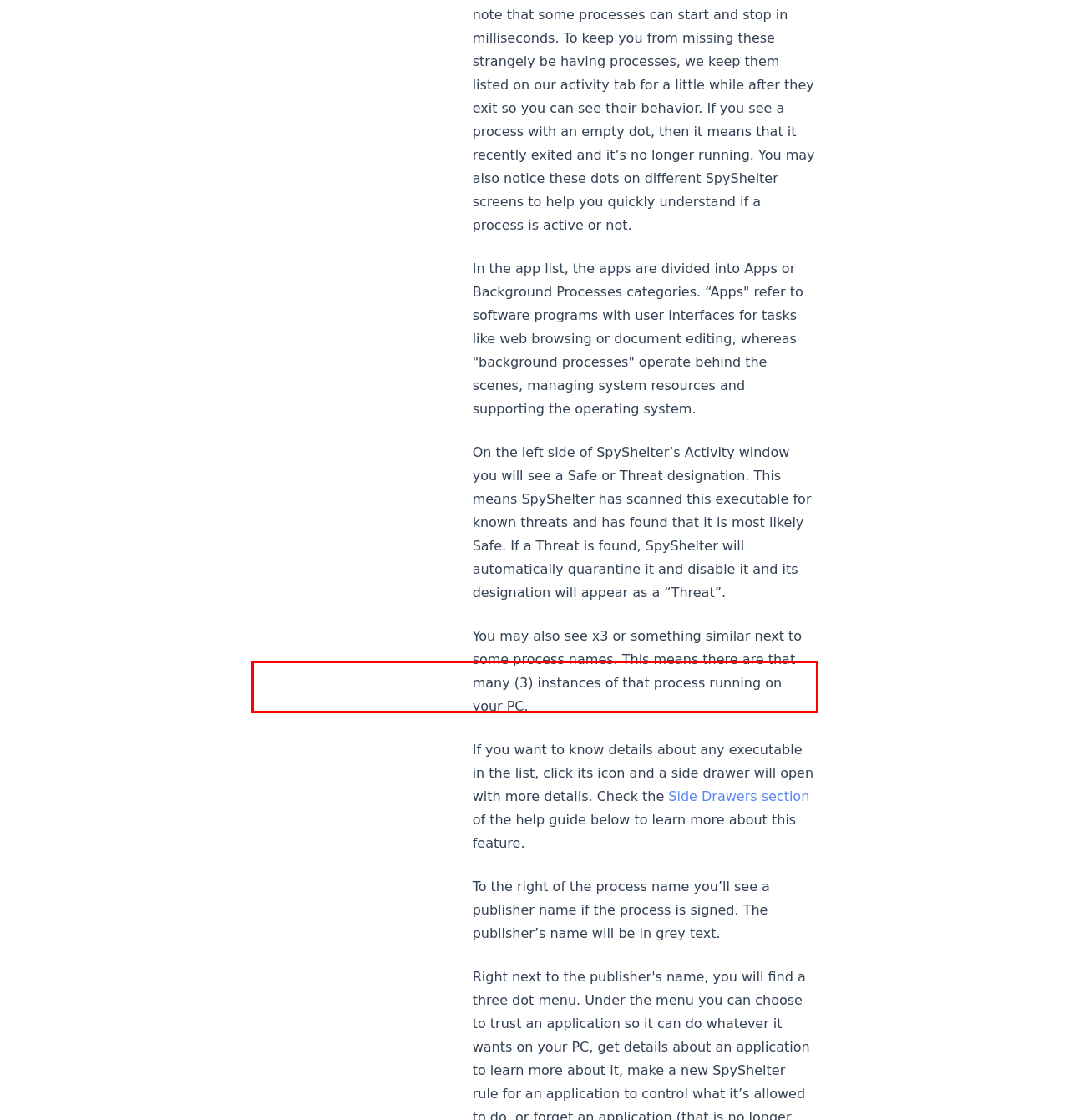Analyze the screenshot of the webpage that features a red bounding box and recognize the text content enclosed within this red bounding box.

Look at the bottom of the SpyShelter main window and find the Rules tab. Click the tab to see all of SpyShelter’s Windows Application Control Rules.